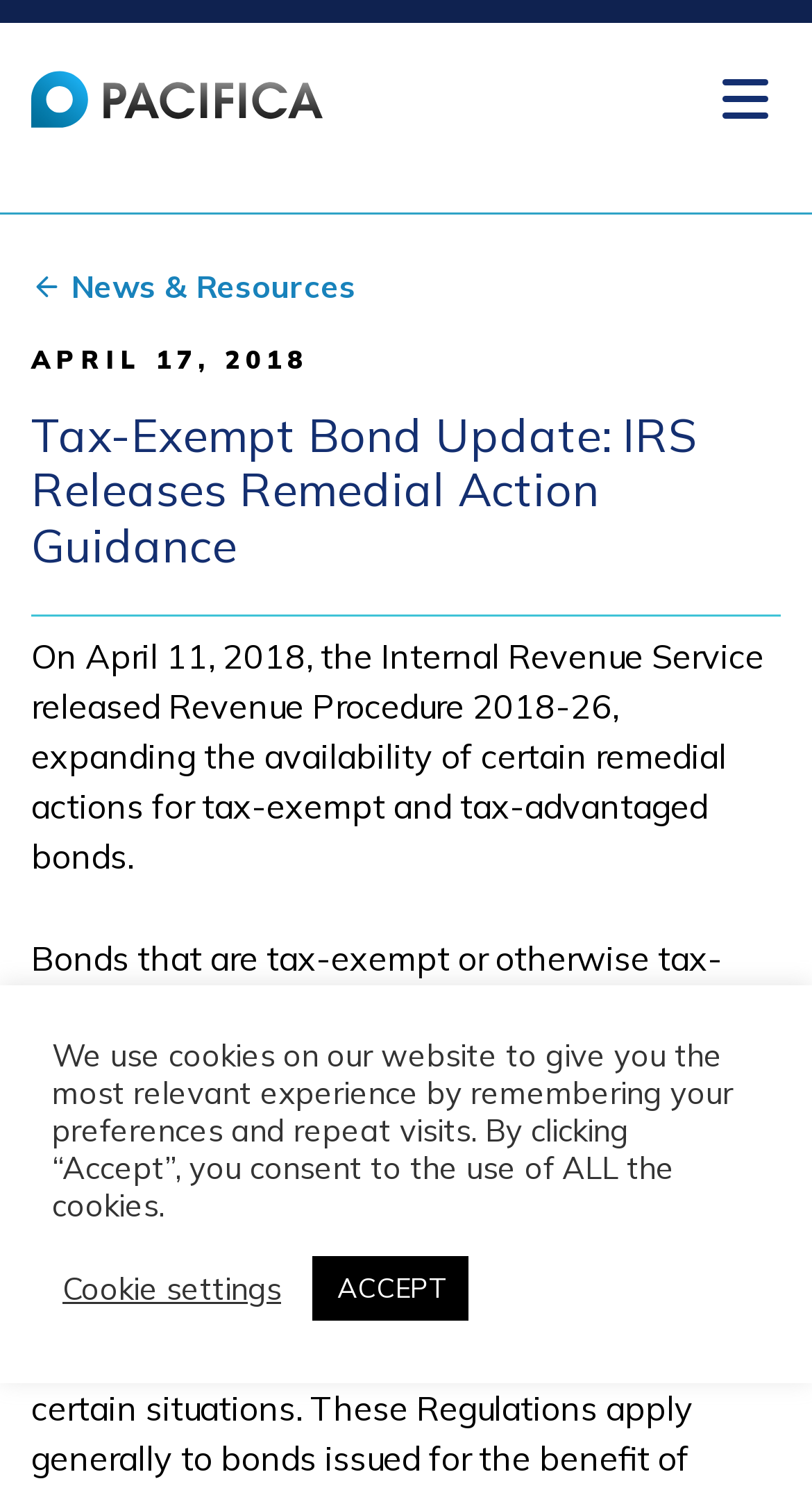Please provide a one-word or short phrase answer to the question:
What is the date mentioned in the article?

April 17, 2018